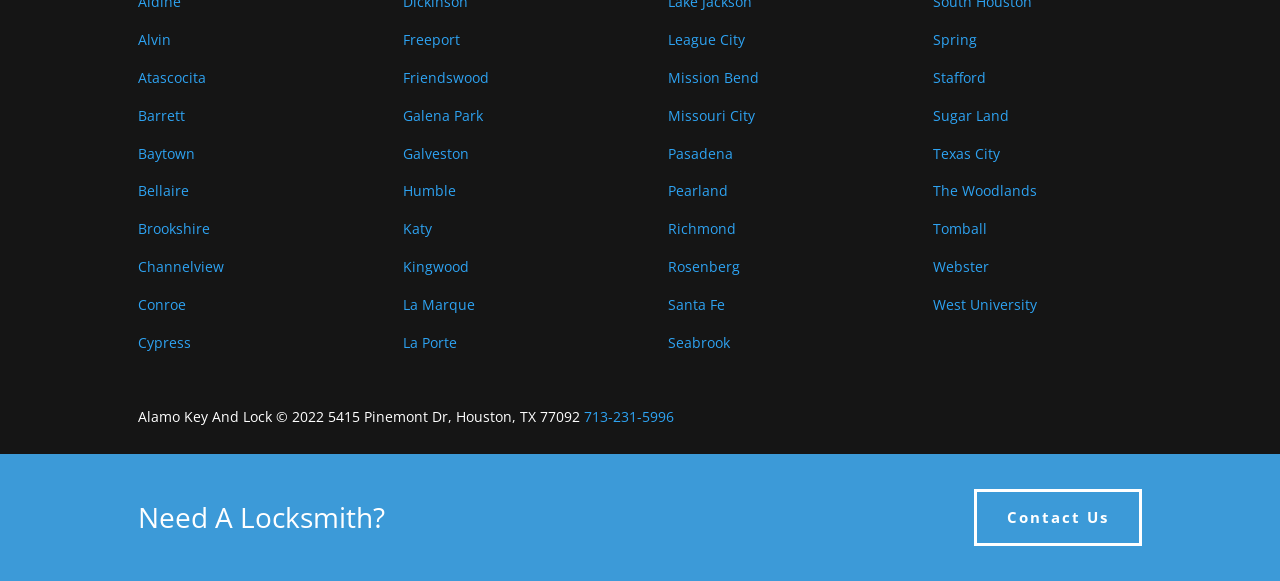Select the bounding box coordinates of the element I need to click to carry out the following instruction: "Call 713-231-5996".

[0.456, 0.7, 0.526, 0.733]